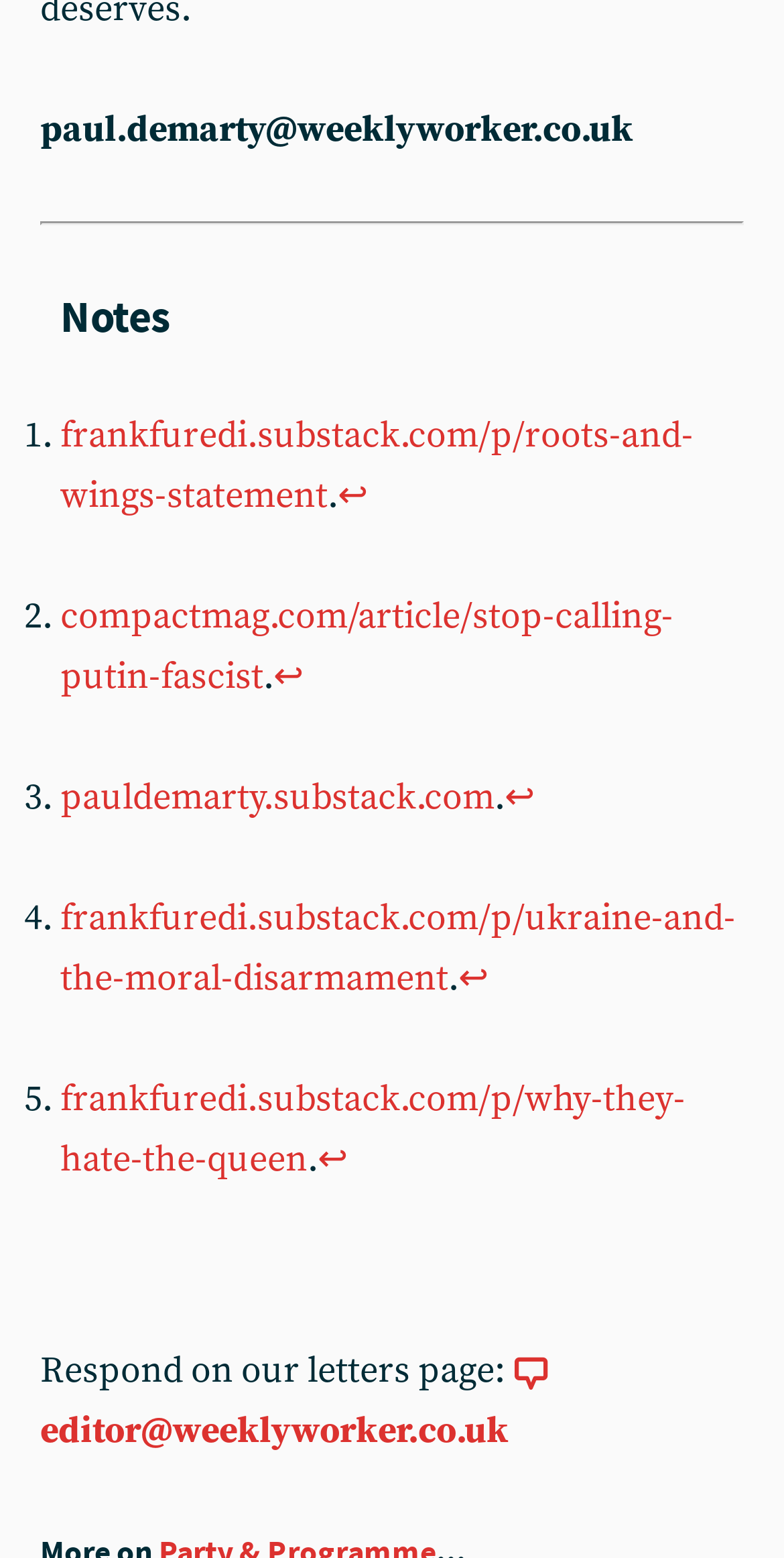What is the instruction at the bottom?
Give a detailed response to the question by analyzing the screenshot.

At the bottom of the webpage, there is a static text instruction that says 'Respond on our letters page:' followed by an email address, indicating that users can respond to letters by sending an email to that address.